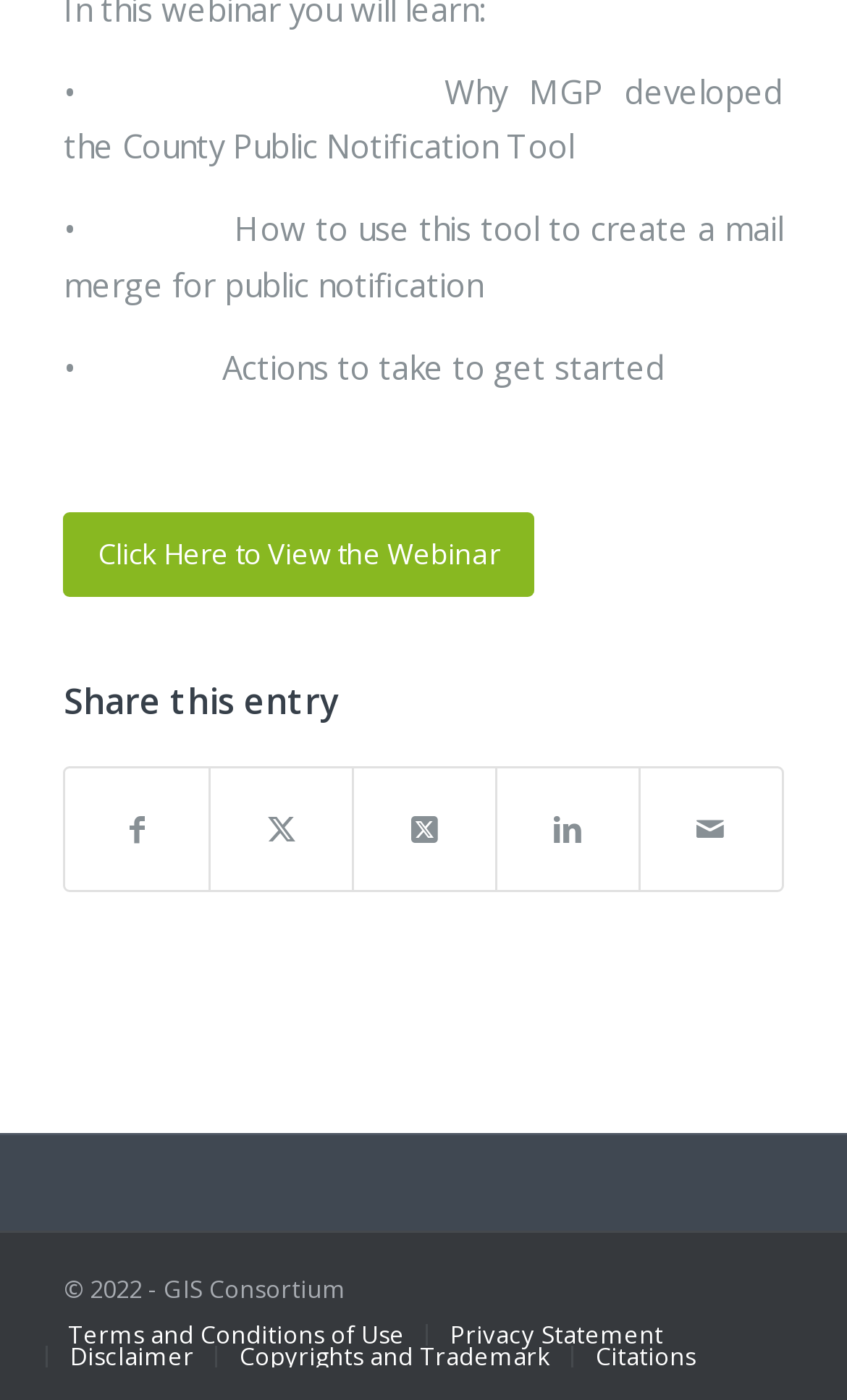Please locate the bounding box coordinates for the element that should be clicked to achieve the following instruction: "Share on Facebook". Ensure the coordinates are given as four float numbers between 0 and 1, i.e., [left, top, right, bottom].

[0.078, 0.548, 0.247, 0.636]